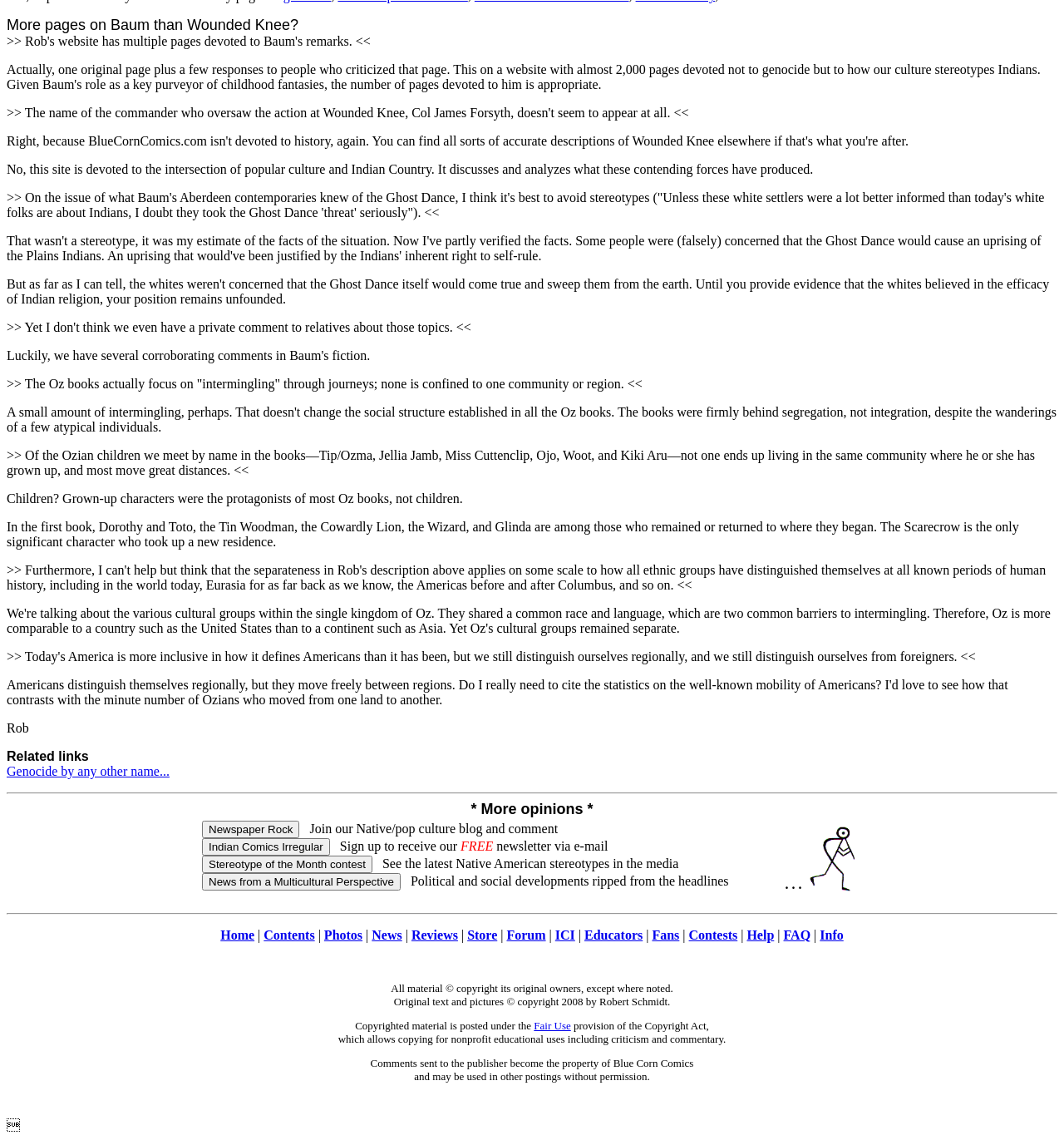Please mark the clickable region by giving the bounding box coordinates needed to complete this instruction: "Follow the 'Home' link".

[0.207, 0.814, 0.239, 0.826]